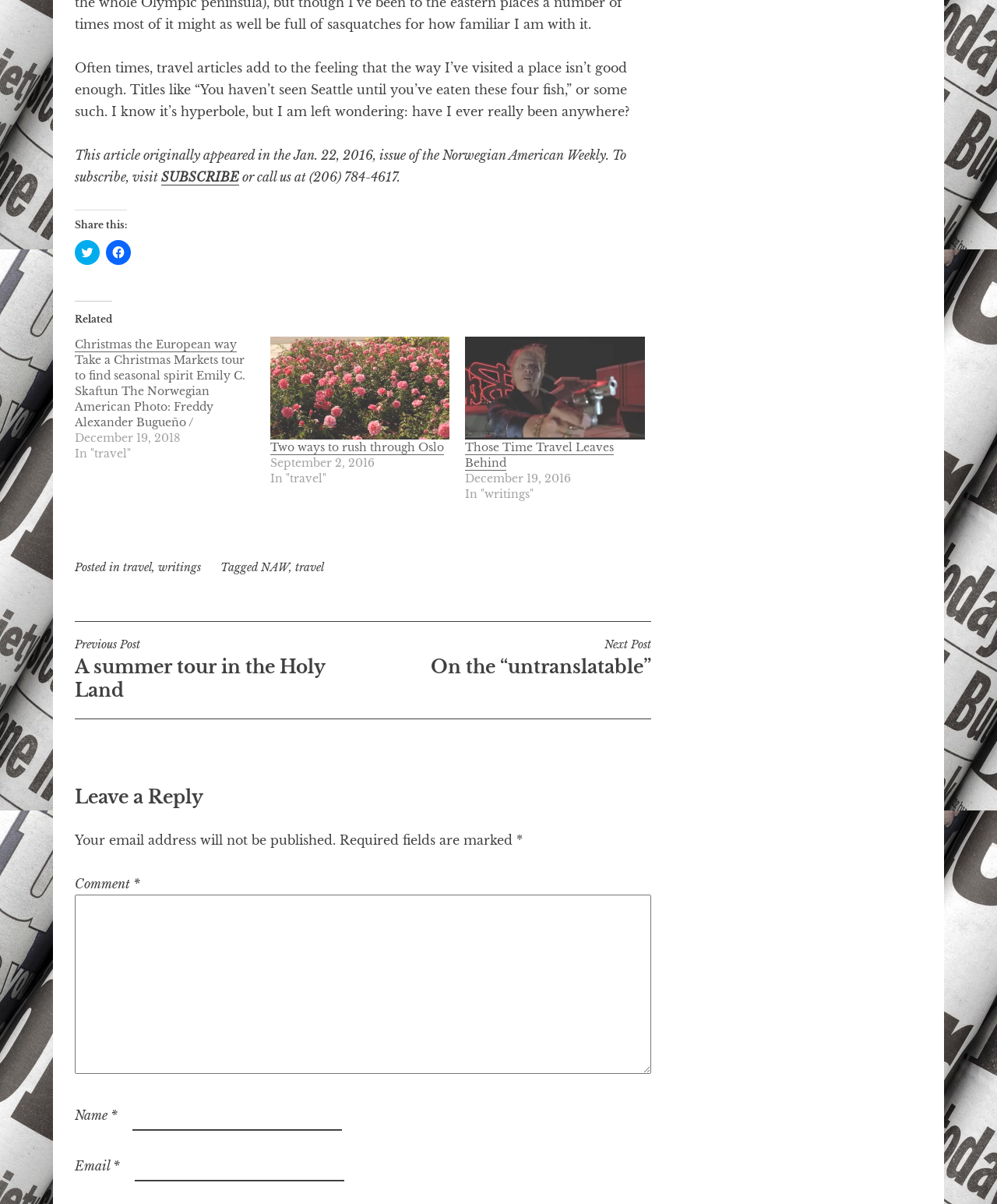From the details in the image, provide a thorough response to the question: How can I subscribe to the Norwegian American Weekly?

I found the subscription information in the text, which says 'To subscribe, visit...' and provides a phone number '(206) 784-4617'. This suggests that I can either visit the website or call the phone number to subscribe to the Norwegian American Weekly.